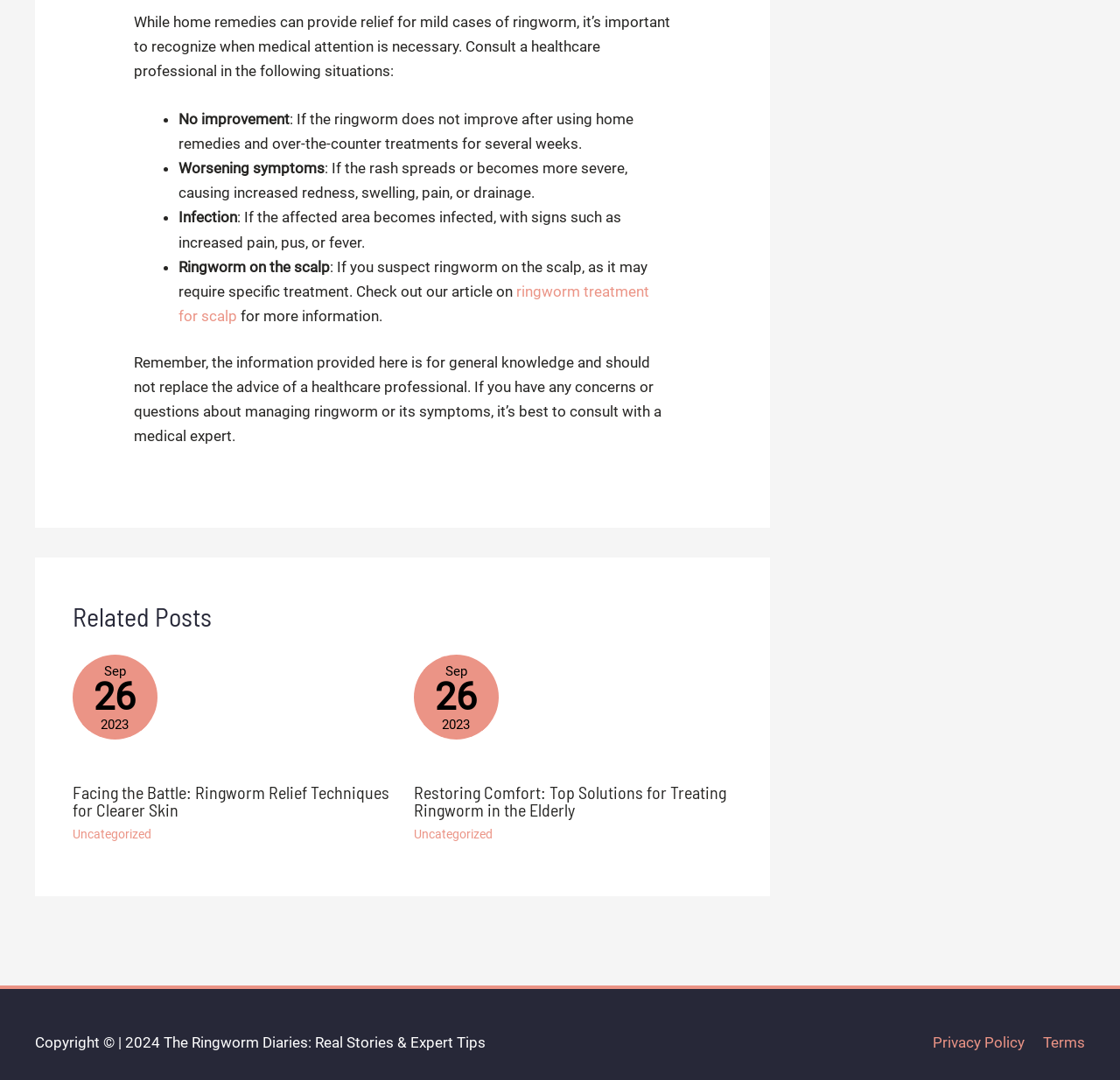Please predict the bounding box coordinates of the element's region where a click is necessary to complete the following instruction: "Check the 'Privacy Policy'". The coordinates should be represented by four float numbers between 0 and 1, i.e., [left, top, right, bottom].

[0.82, 0.957, 0.915, 0.973]